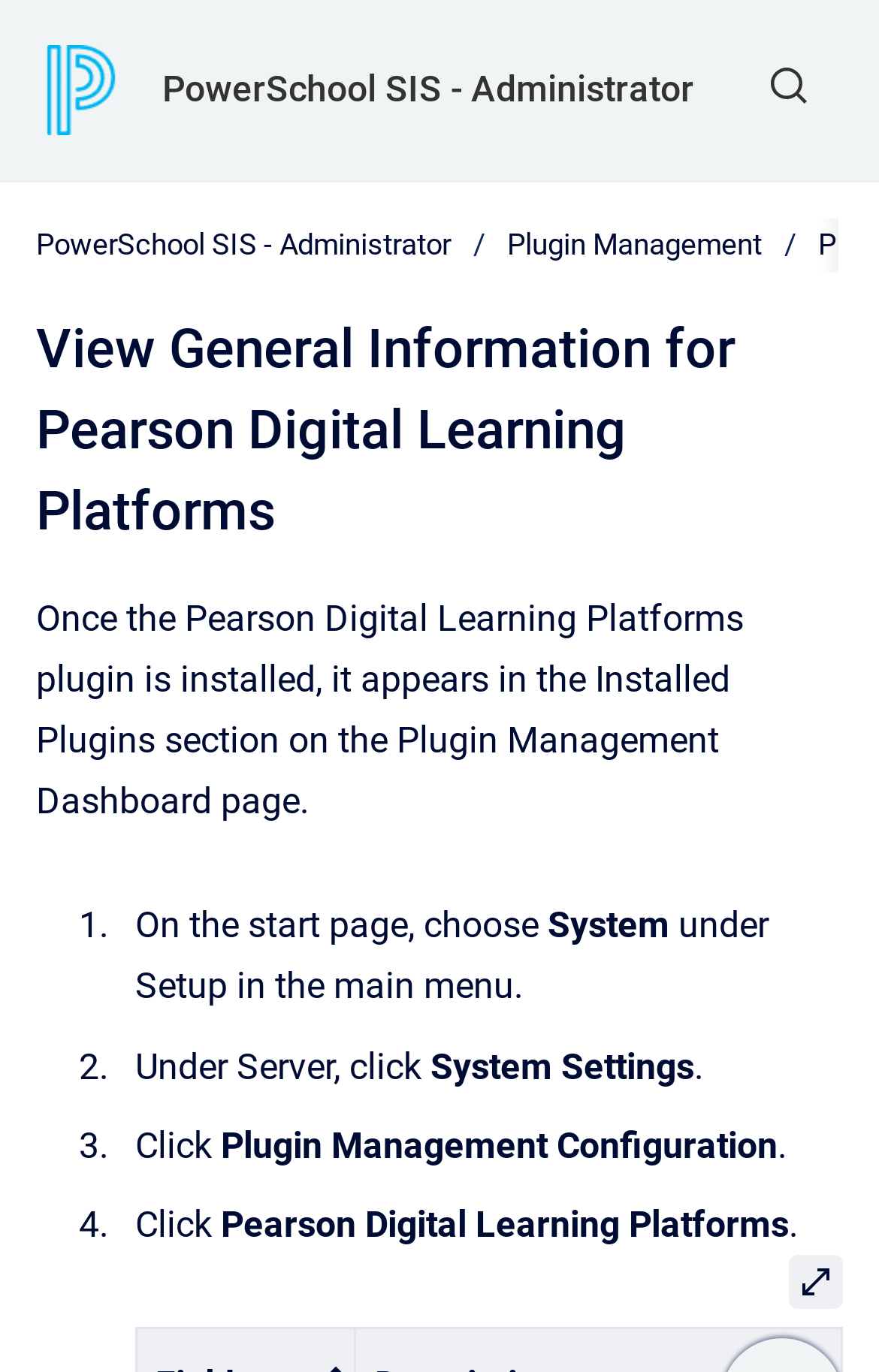What is the name of the menu item under Setup?
Please utilize the information in the image to give a detailed response to the question.

In the second step, the webpage instructs to choose 'System' under Setup in the main menu.